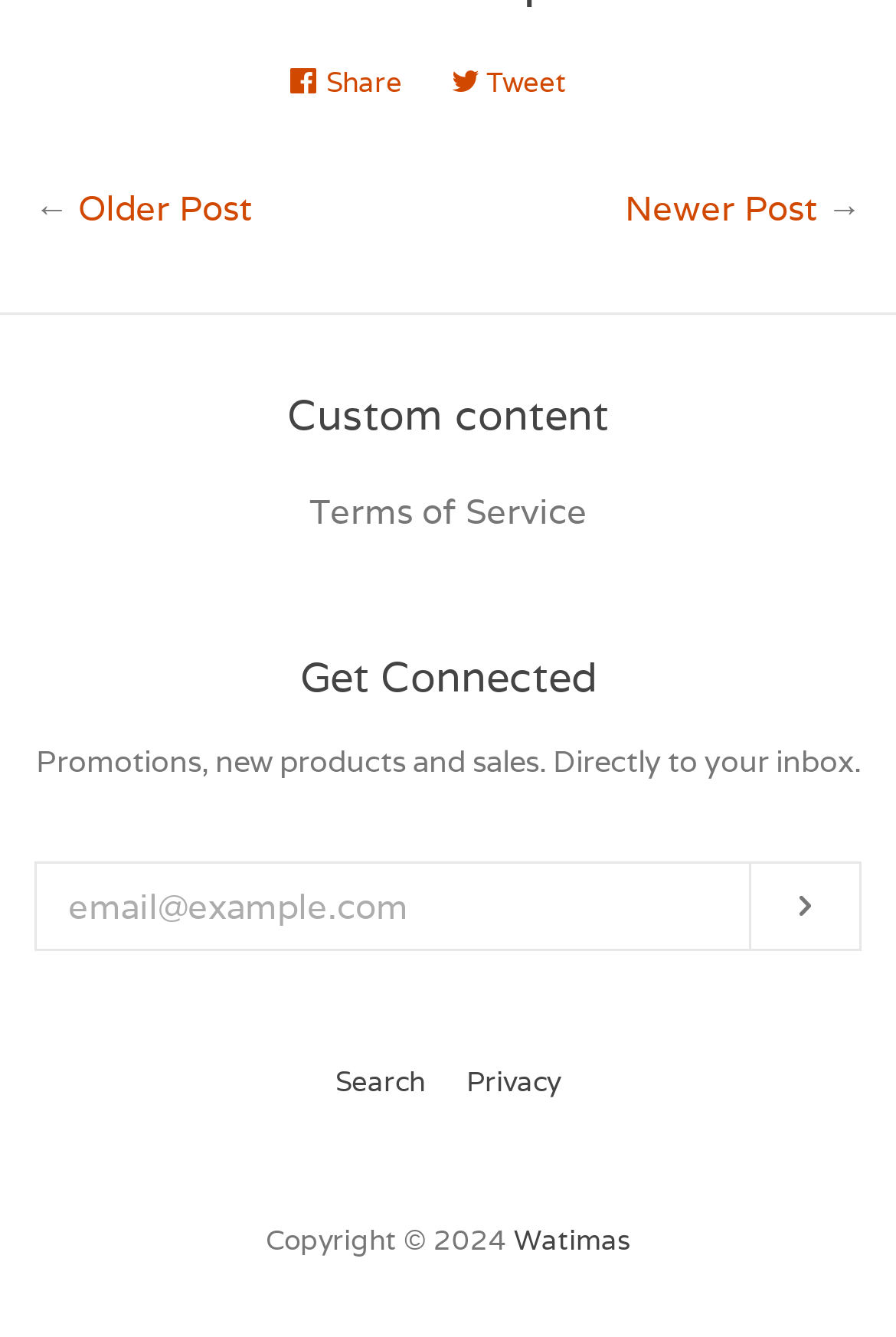Identify the bounding box coordinates of the area you need to click to perform the following instruction: "View May 2024 calendar".

None